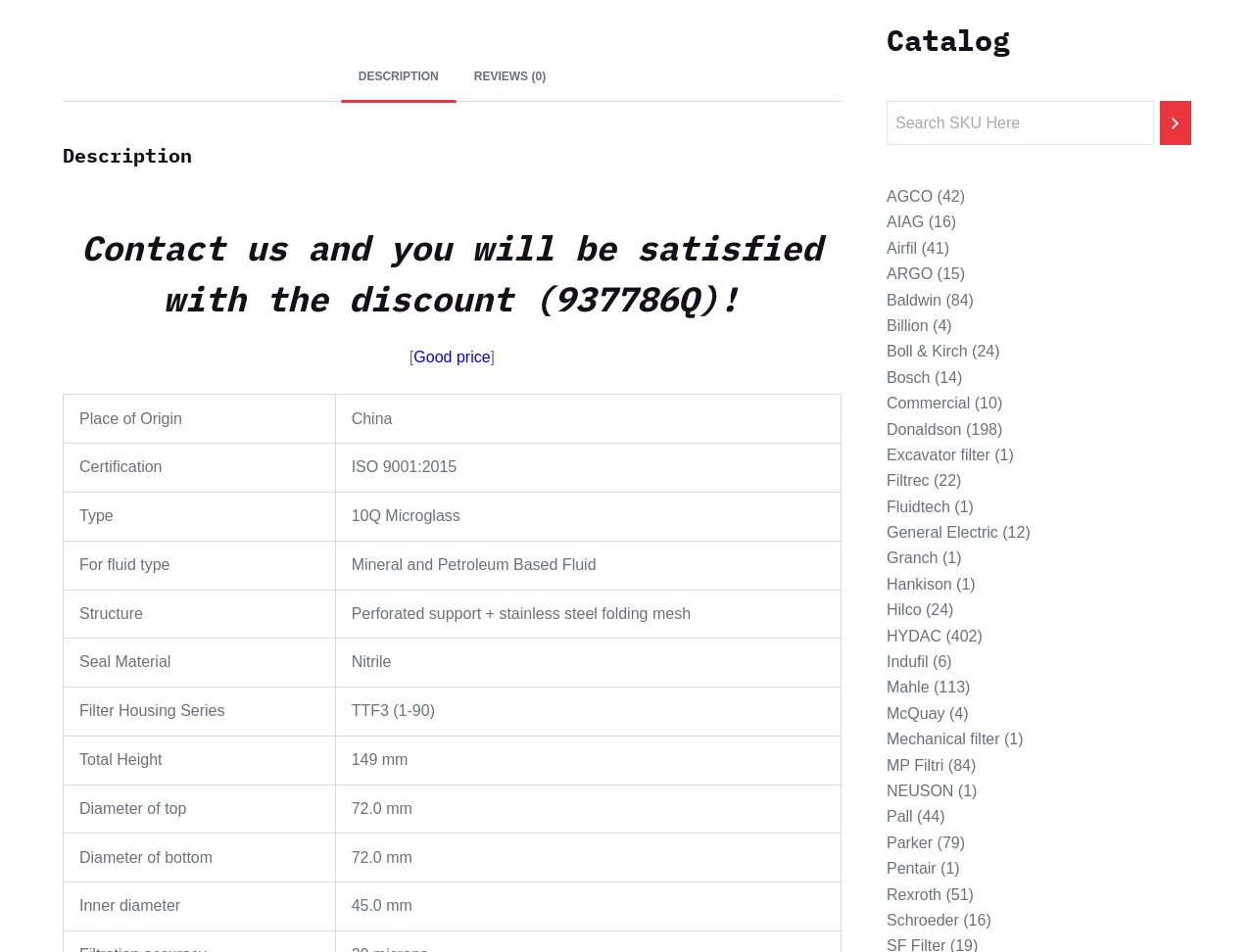For the given element description Boll & Kirch, determine the bounding box coordinates of the UI element. The coordinates should follow the format (top-left x, top-left y, bottom-right x, bottom-right y) and be within the range of 0 to 1.

[0.707, 0.36, 0.772, 0.378]